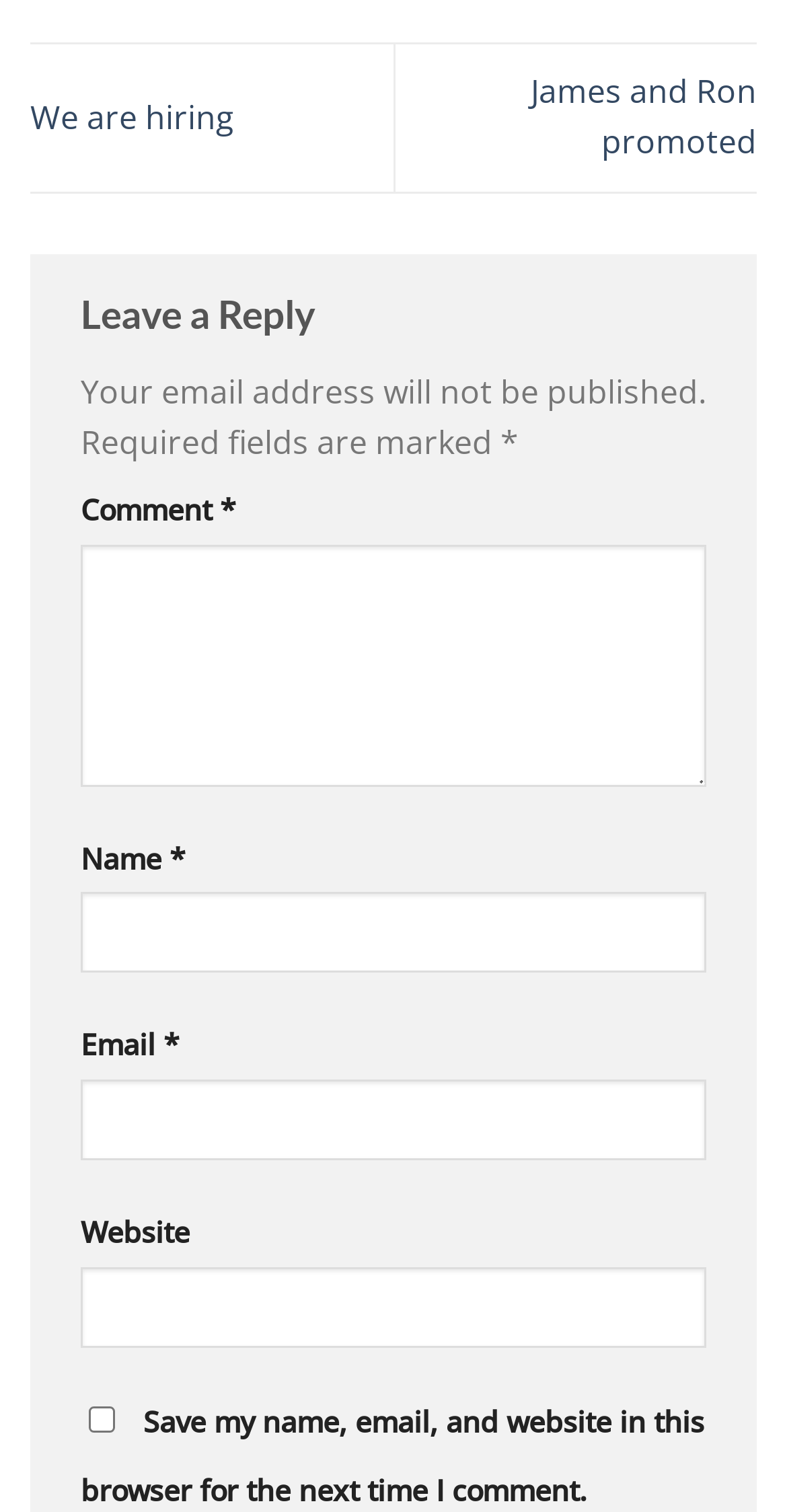What is the default state of the 'Save my name...' checkbox?
Based on the image, please offer an in-depth response to the question.

The checkbox 'Save my name, email, and website in this browser for the next time I comment.' is described as 'checked: false', which indicates that it is unchecked by default.